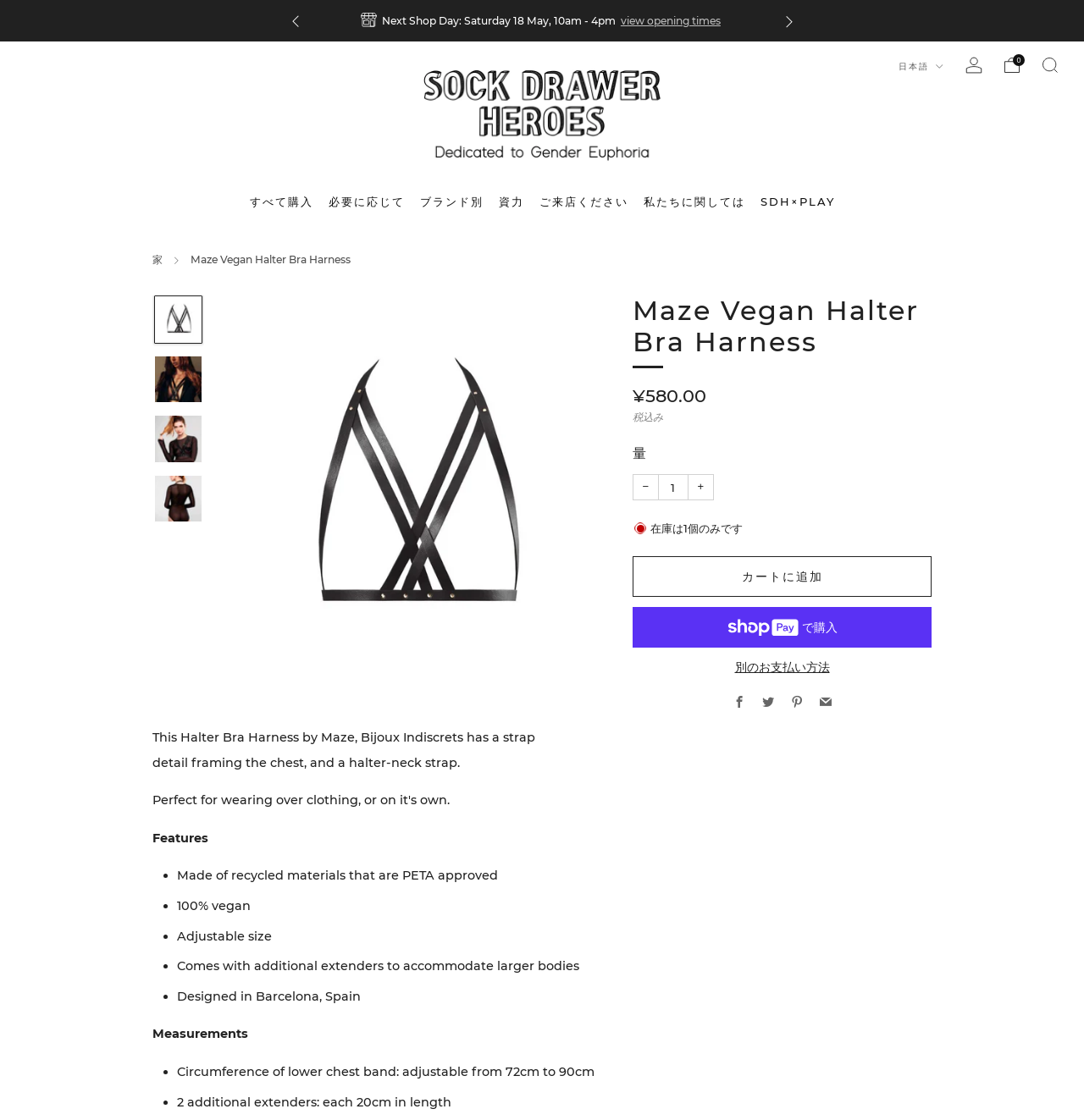What is the adjustable size range of the product?
Answer the question with just one word or phrase using the image.

72cm to 90cm